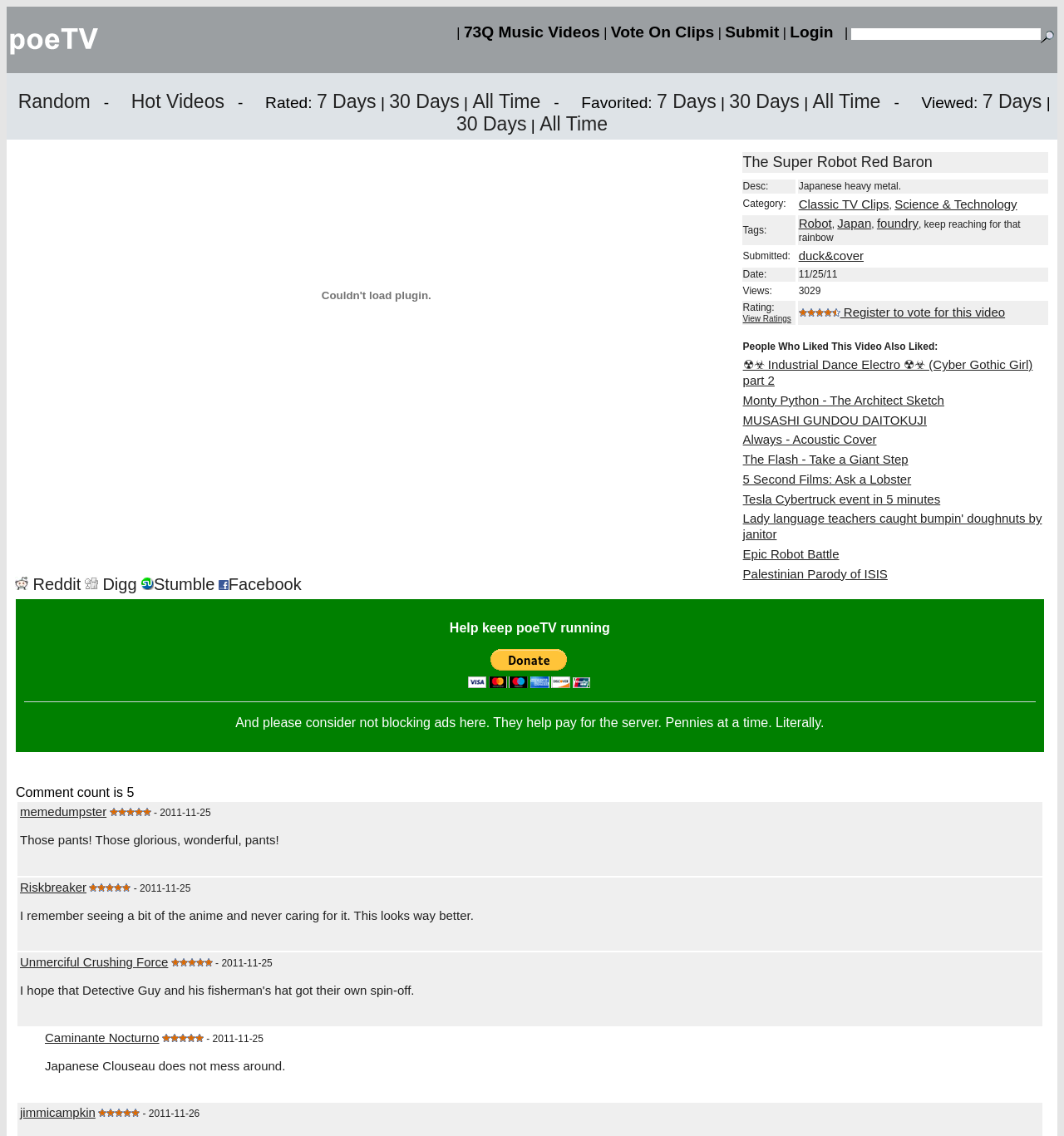Reply to the question with a single word or phrase:
How many views does the video have?

3029